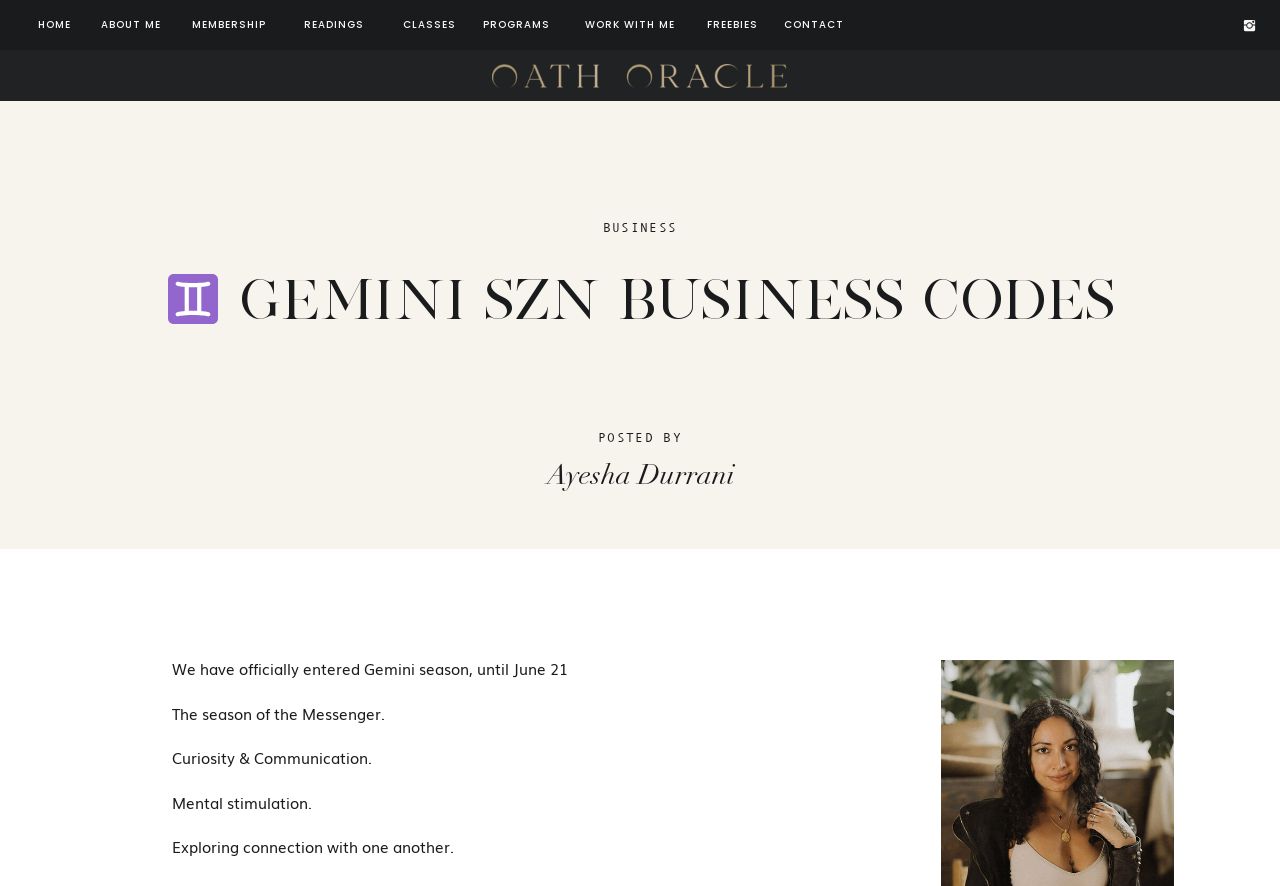Predict the bounding box coordinates of the area that should be clicked to accomplish the following instruction: "explore free resources". The bounding box coordinates should consist of four float numbers between 0 and 1, i.e., [left, top, right, bottom].

[0.545, 0.018, 0.599, 0.038]